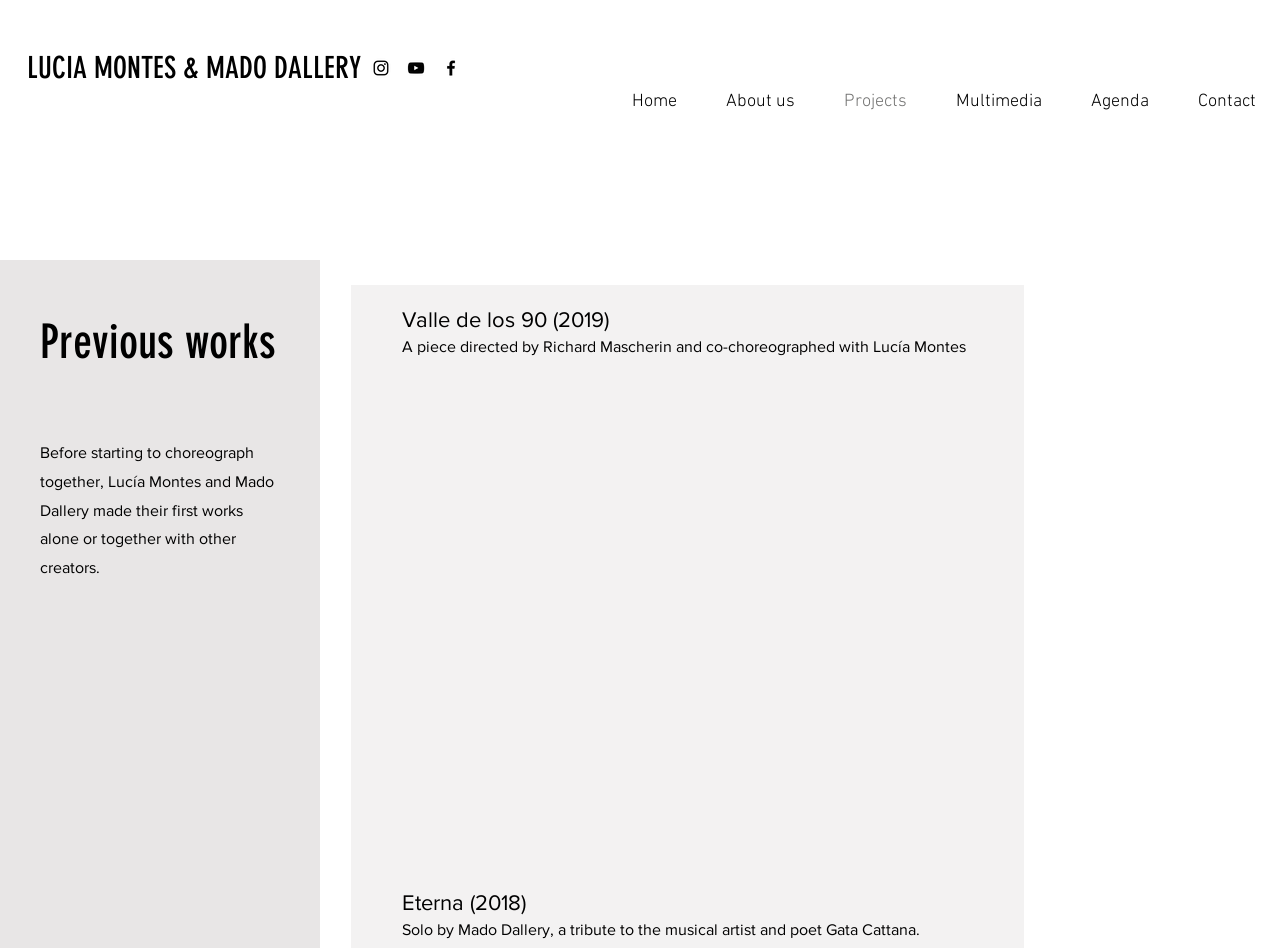What is the title of the first work mentioned?
Please give a detailed and elaborate answer to the question.

I found the answer by looking at the text 'Valle de los 90 (2019)' which is the title of the first work mentioned.